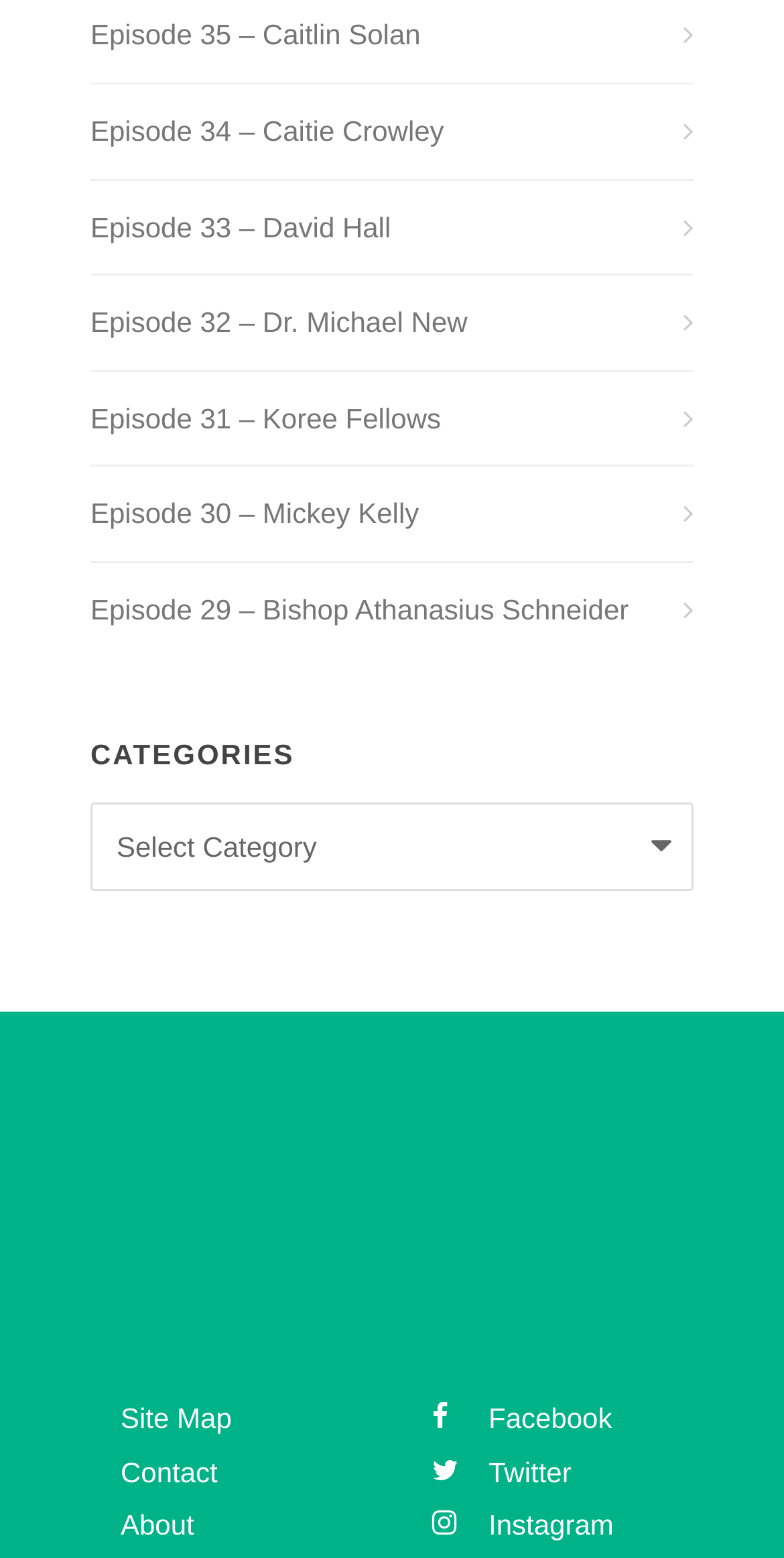Please find the bounding box coordinates in the format (top-left x, top-left y, bottom-right x, bottom-right y) for the given element description. Ensure the coordinates are floating point numbers between 0 and 1. Description: About

[0.154, 0.969, 0.248, 0.989]